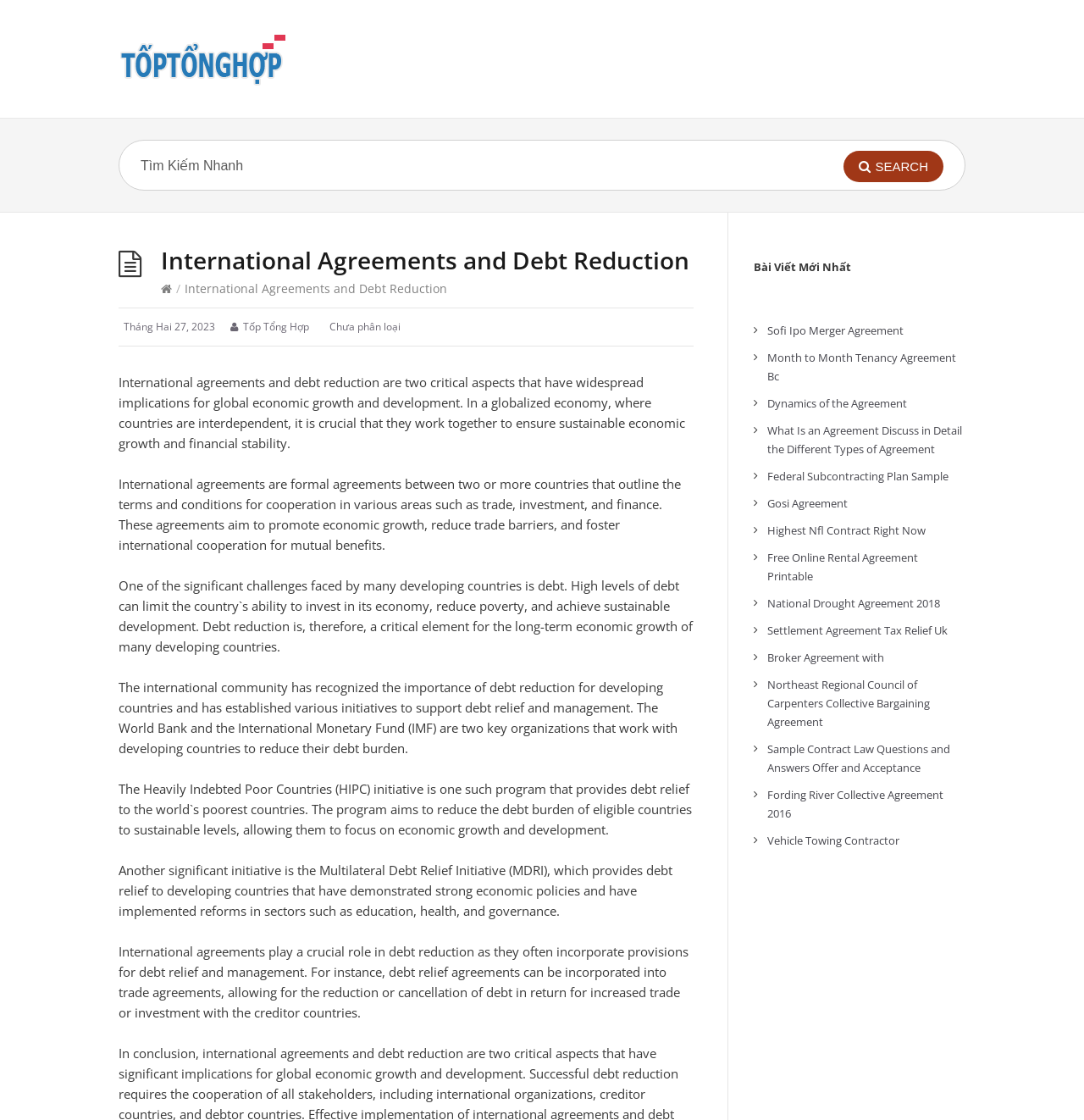Using the element description Dynamics of the Agreement, predict the bounding box coordinates for the UI element. Provide the coordinates in (top-left x, top-left y, bottom-right x, bottom-right y) format with values ranging from 0 to 1.

[0.708, 0.353, 0.837, 0.367]